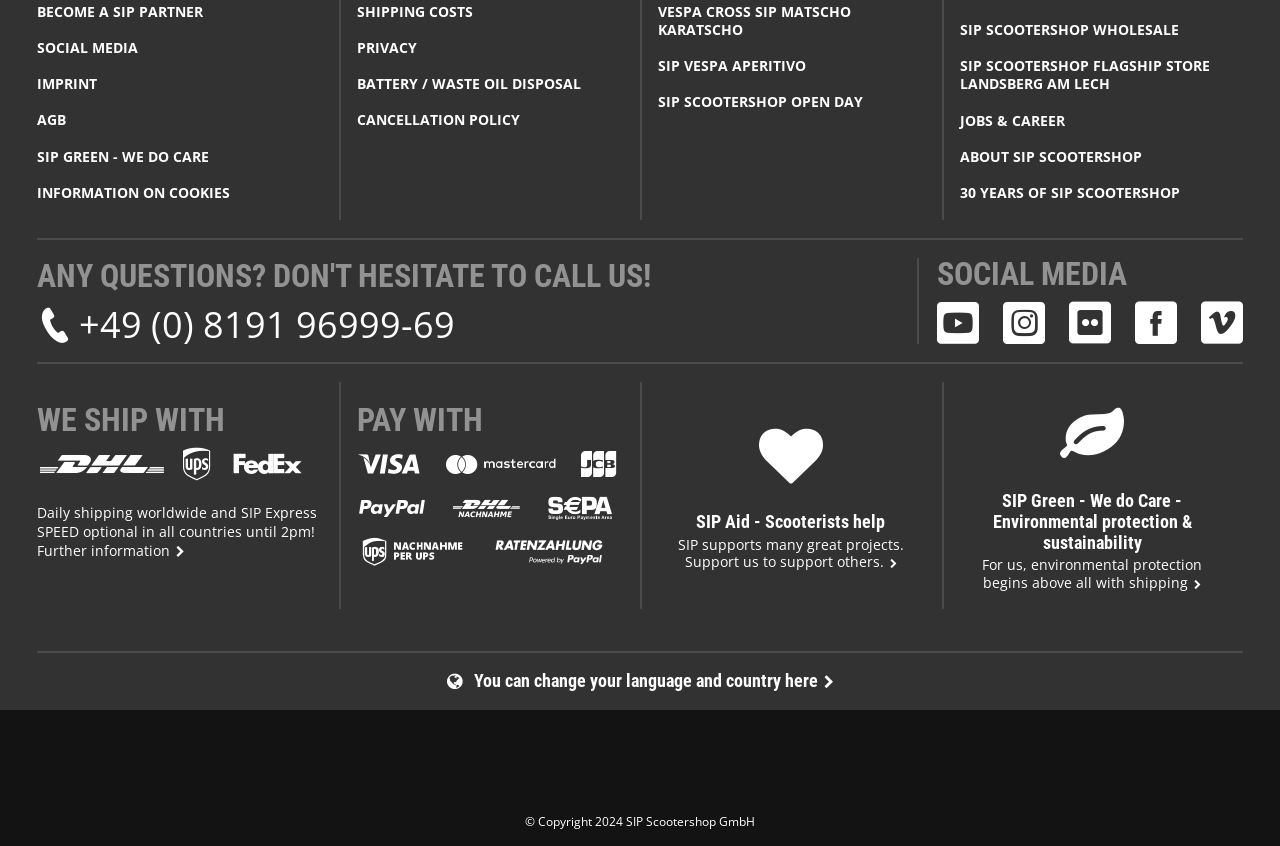Provide a one-word or short-phrase answer to the question:
What is the language and country change option located?

Below the social media links